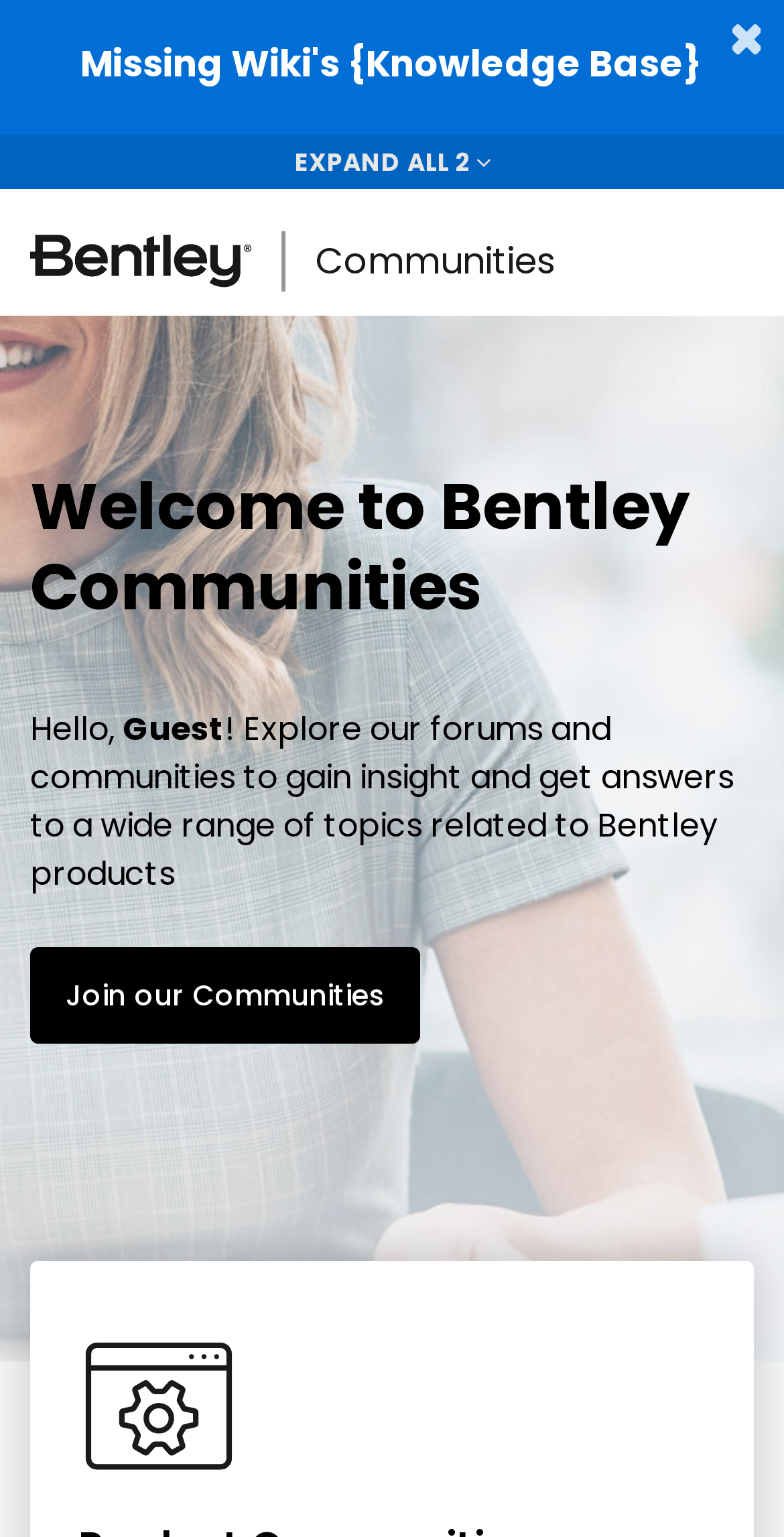How many navigation options are there?
Based on the screenshot, provide a one-word or short-phrase response.

3